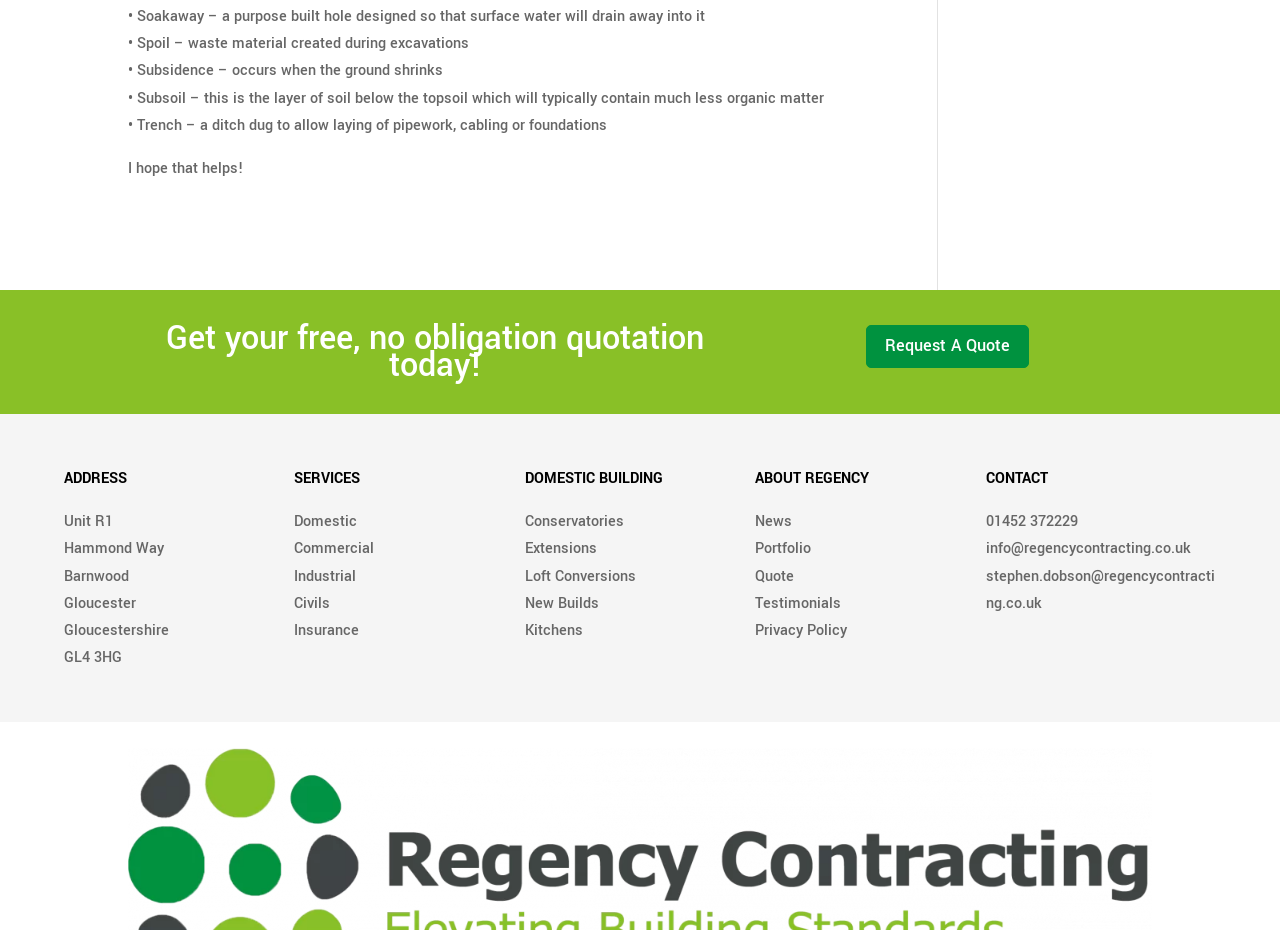Please specify the bounding box coordinates of the area that should be clicked to accomplish the following instruction: "Contact the company via phone". The coordinates should consist of four float numbers between 0 and 1, i.e., [left, top, right, bottom].

[0.77, 0.55, 0.842, 0.572]